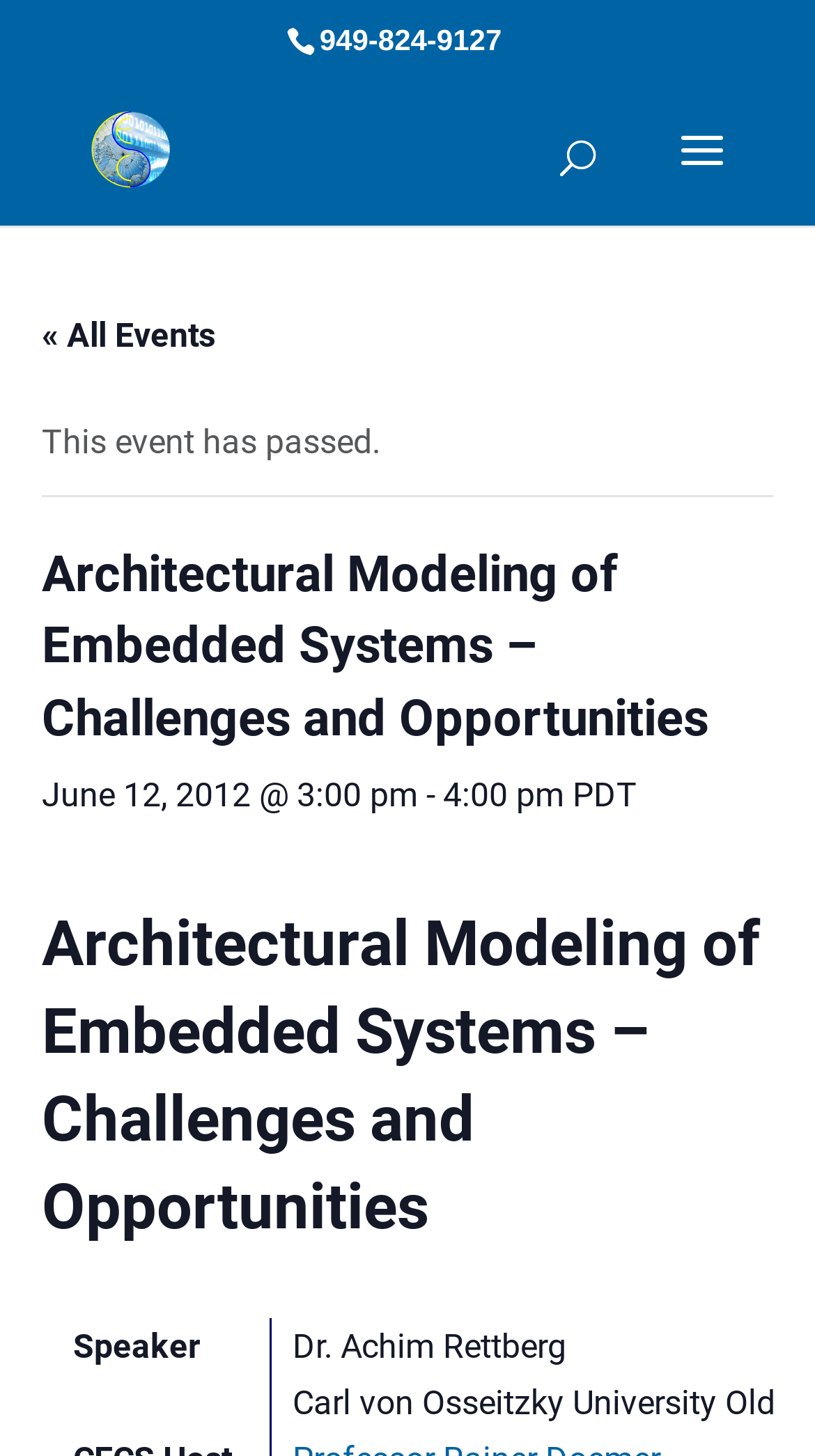Determine the bounding box coordinates of the UI element that matches the following description: "Guestbook". The coordinates should be four float numbers between 0 and 1 in the format [left, top, right, bottom].

None